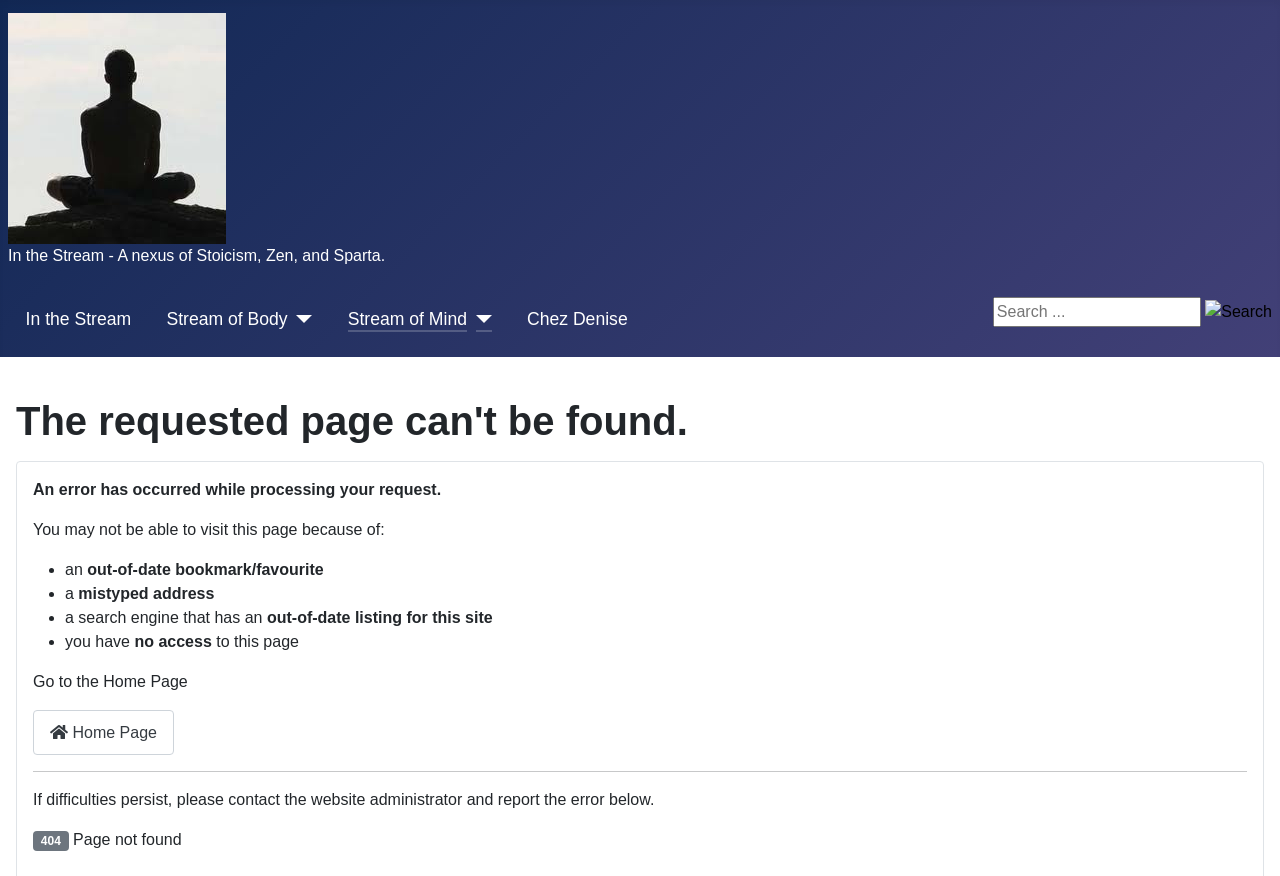Please examine the image and answer the question with a detailed explanation:
What type of content is 'In the Stream'?

The content 'In the Stream' is described as a nexus of Stoicism, Zen, and Sparta, which suggests that it is a philosophical or spiritual topic that combines elements of these three concepts.